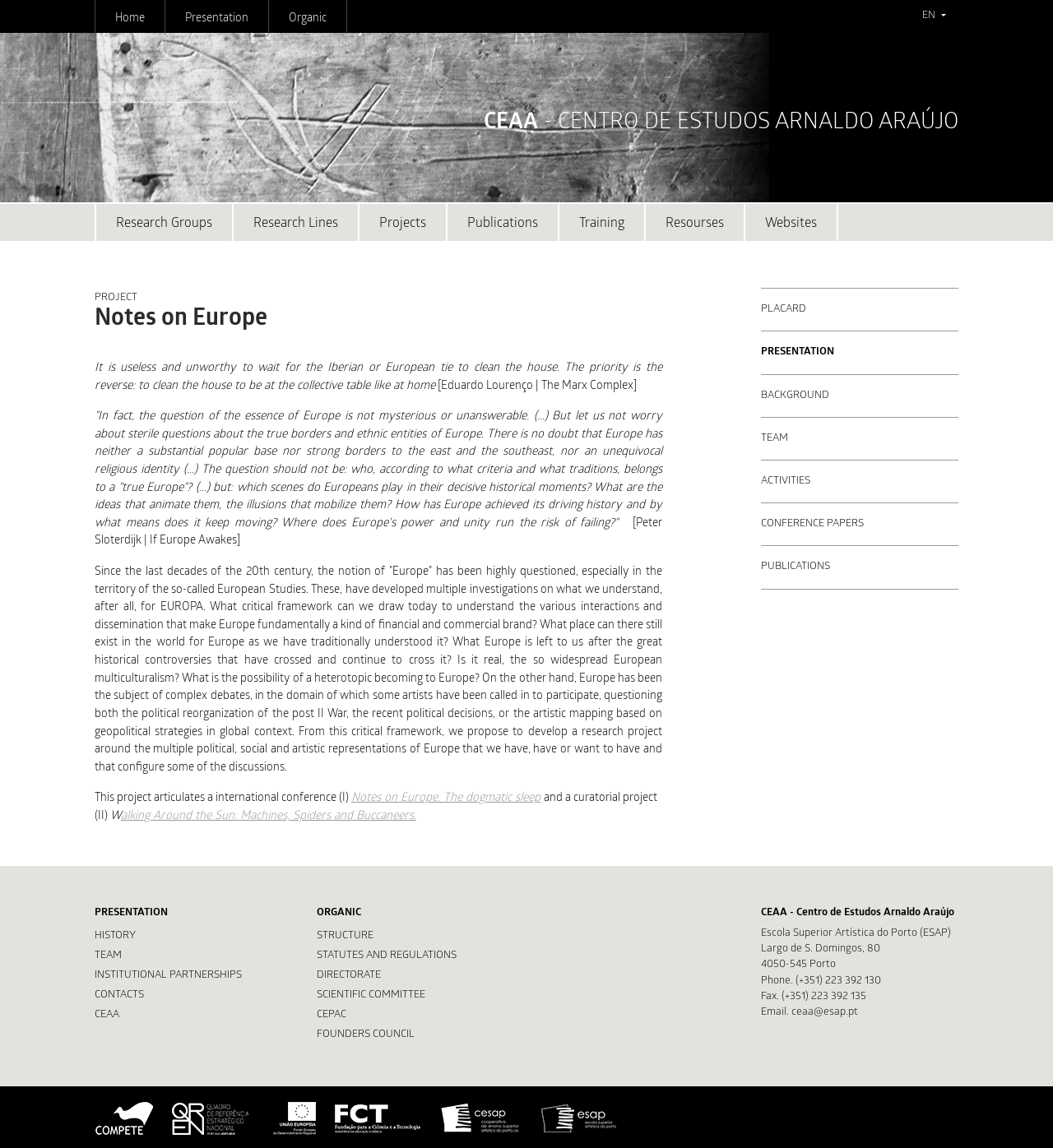Answer the question below with a single word or a brief phrase: 
How many links are there under the 'PRESENTATION' heading?

6